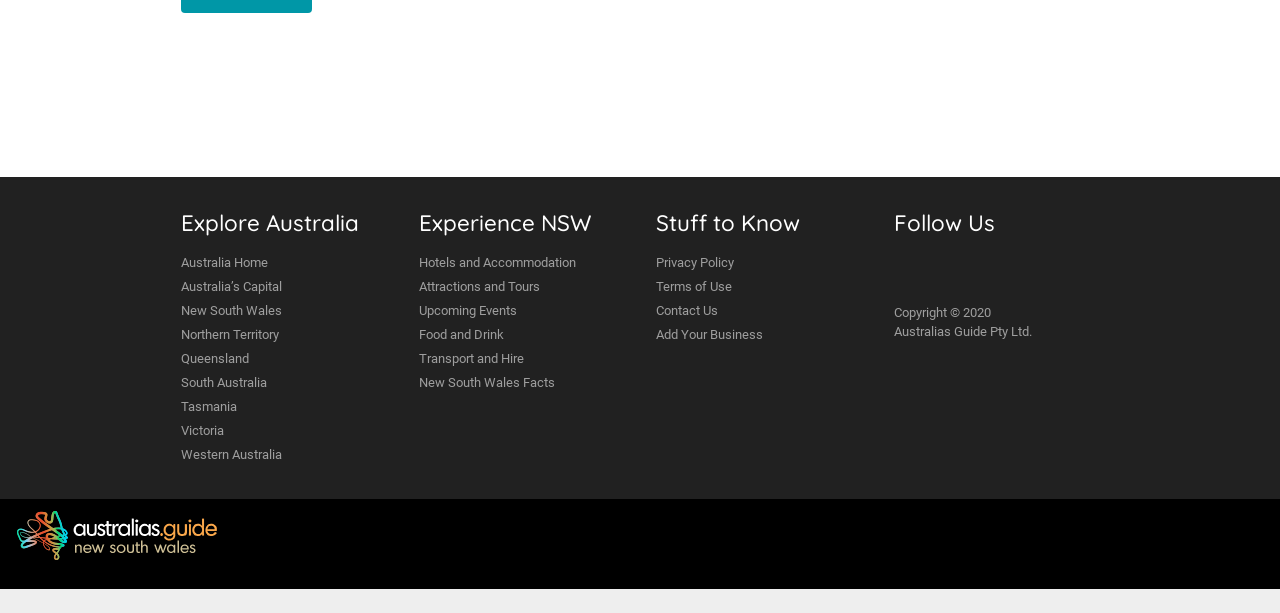Can you identify the bounding box coordinates of the clickable region needed to carry out this instruction: 'Explore Australia's Capital'? The coordinates should be four float numbers within the range of 0 to 1, stated as [left, top, right, bottom].

[0.141, 0.448, 0.302, 0.487]